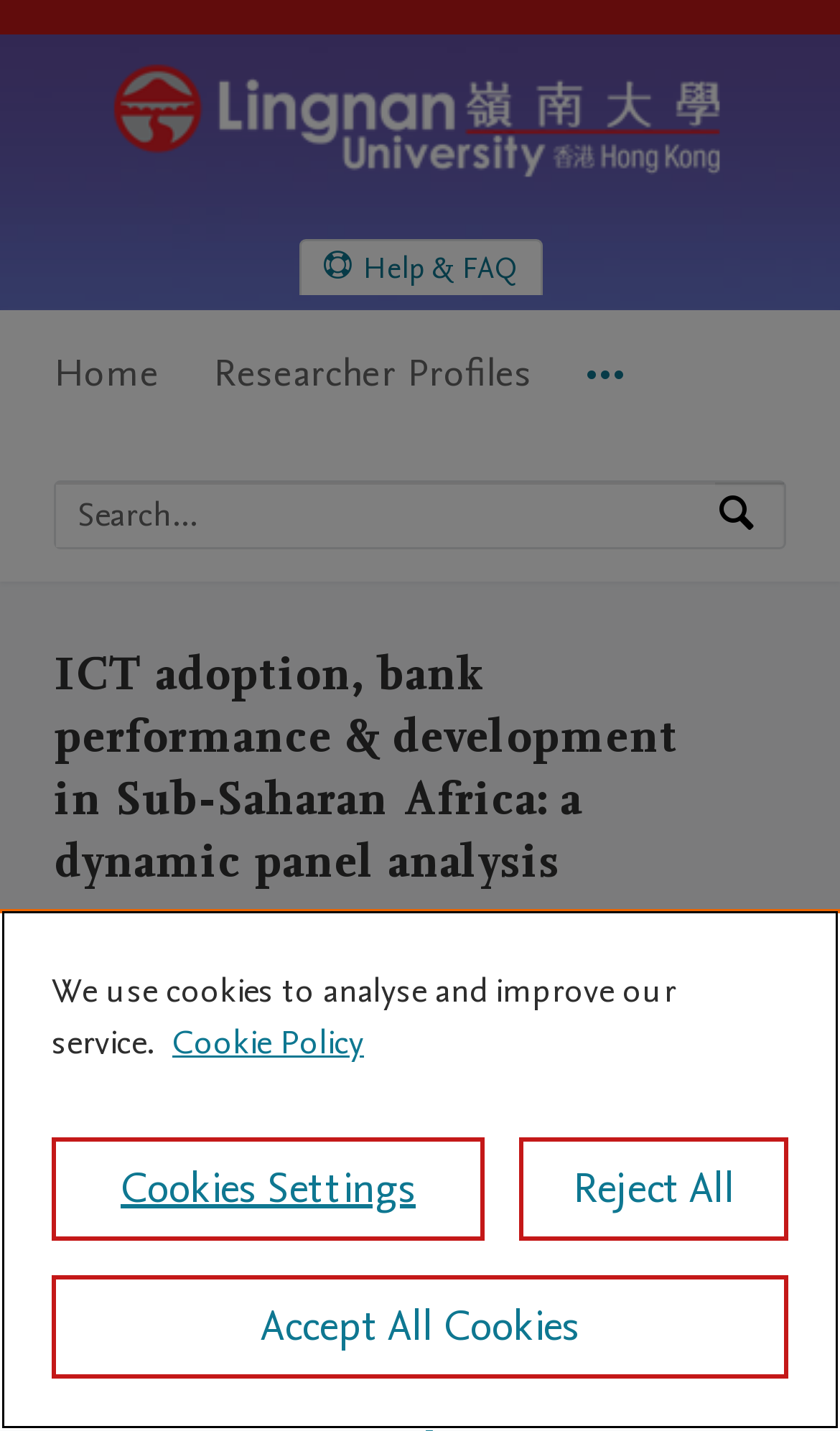What is the type of research output described on the webpage?
From the image, respond with a single word or phrase.

Journal Article (refereed)